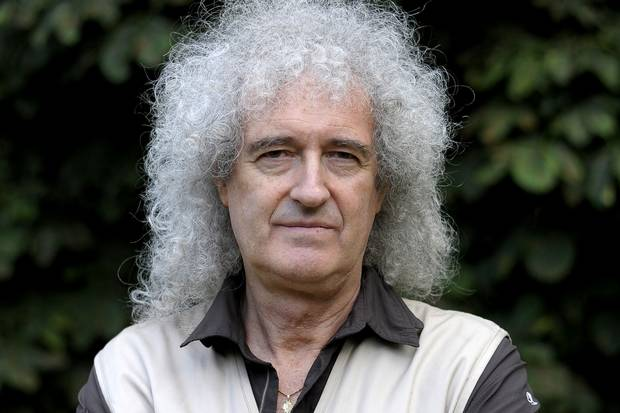Observe the image and answer the following question in detail: What is the tone of Brian May's shirt?

The caption specifically states that Brian May is wearing a collared shirt with black and white tones, which suggests a shirt with a mix of these two colors.